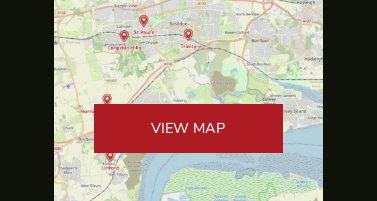What is the circuit's goal? Using the information from the screenshot, answer with a single word or phrase.

Enhance community engagement